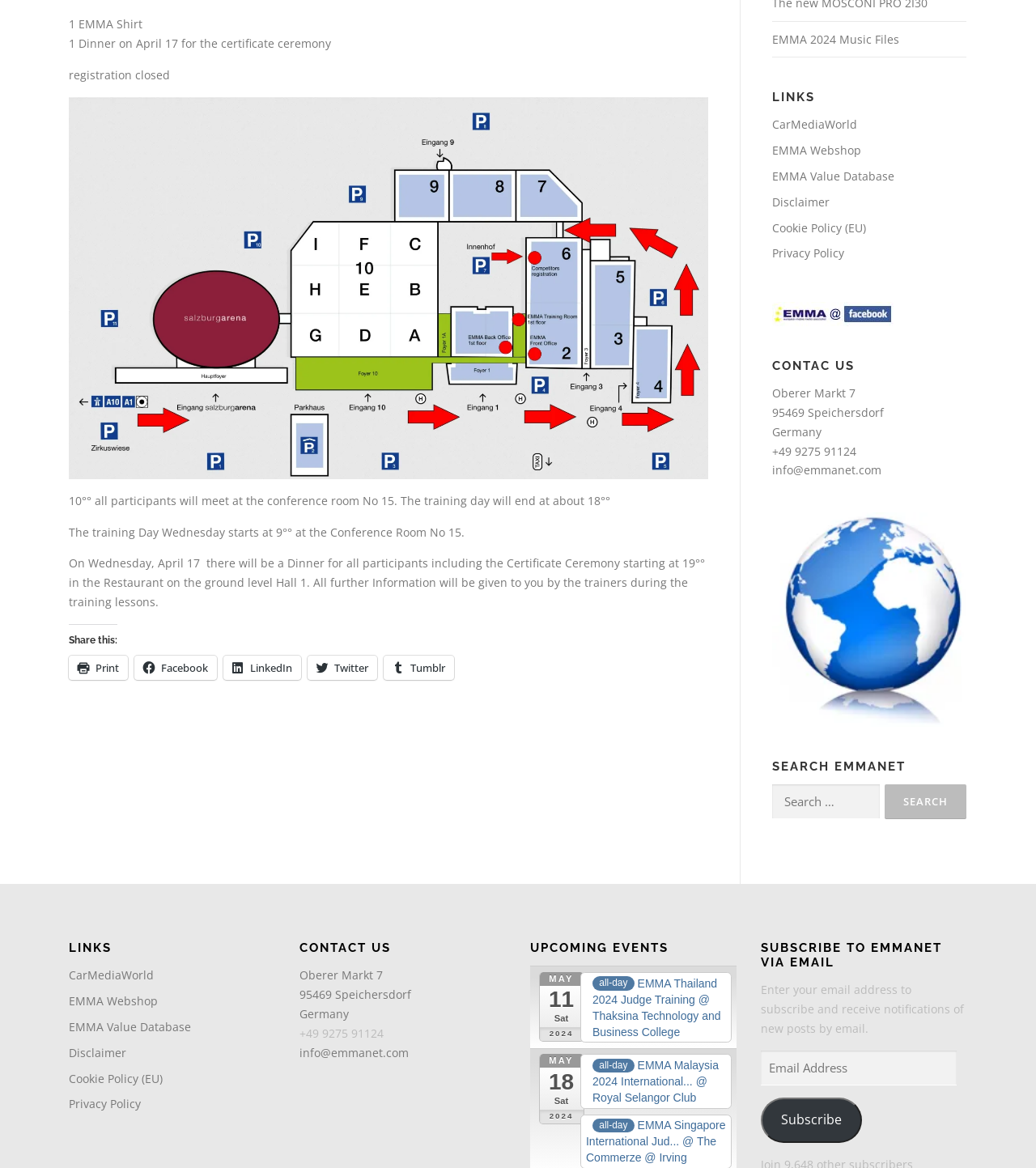Find the bounding box coordinates of the clickable element required to execute the following instruction: "Visit the Stadtplan page". Provide the coordinates as four float numbers between 0 and 1, i.e., [left, top, right, bottom].

None